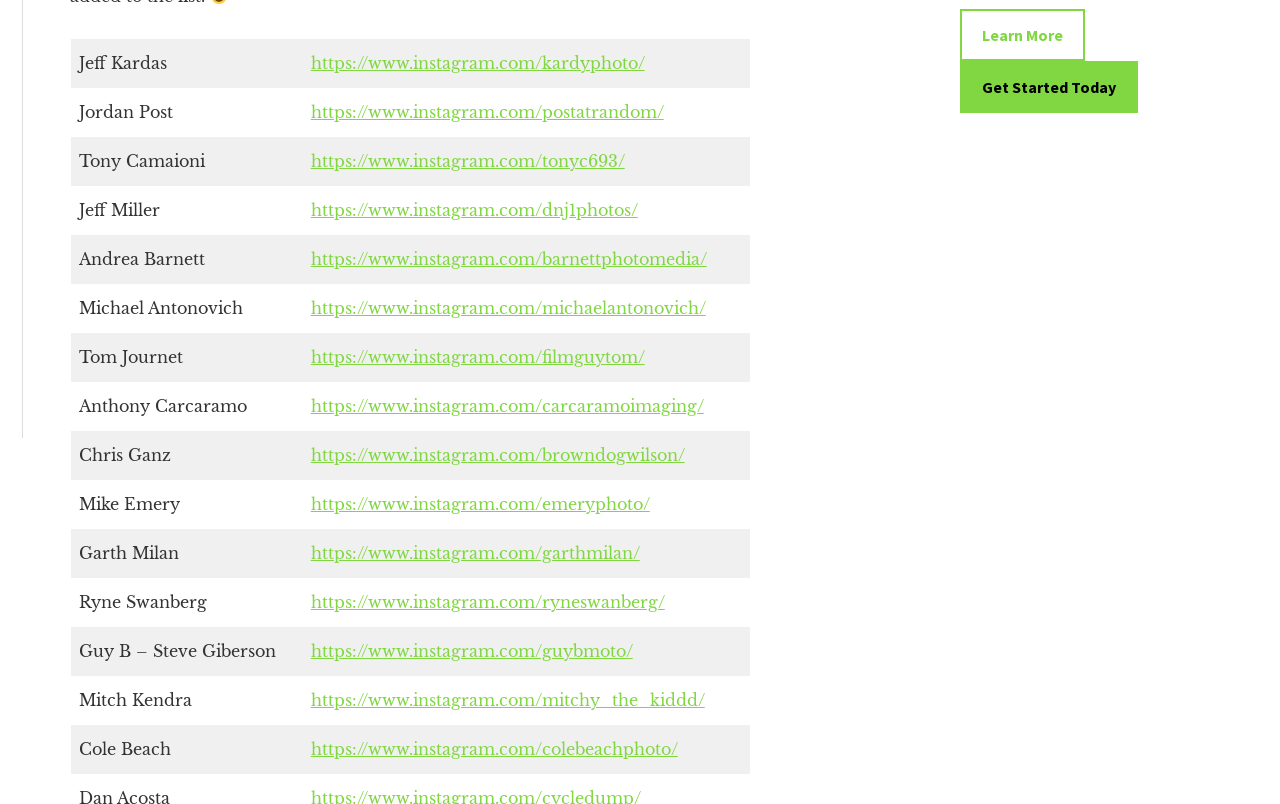Show the bounding box coordinates of the element that should be clicked to complete the task: "Go to home page".

None